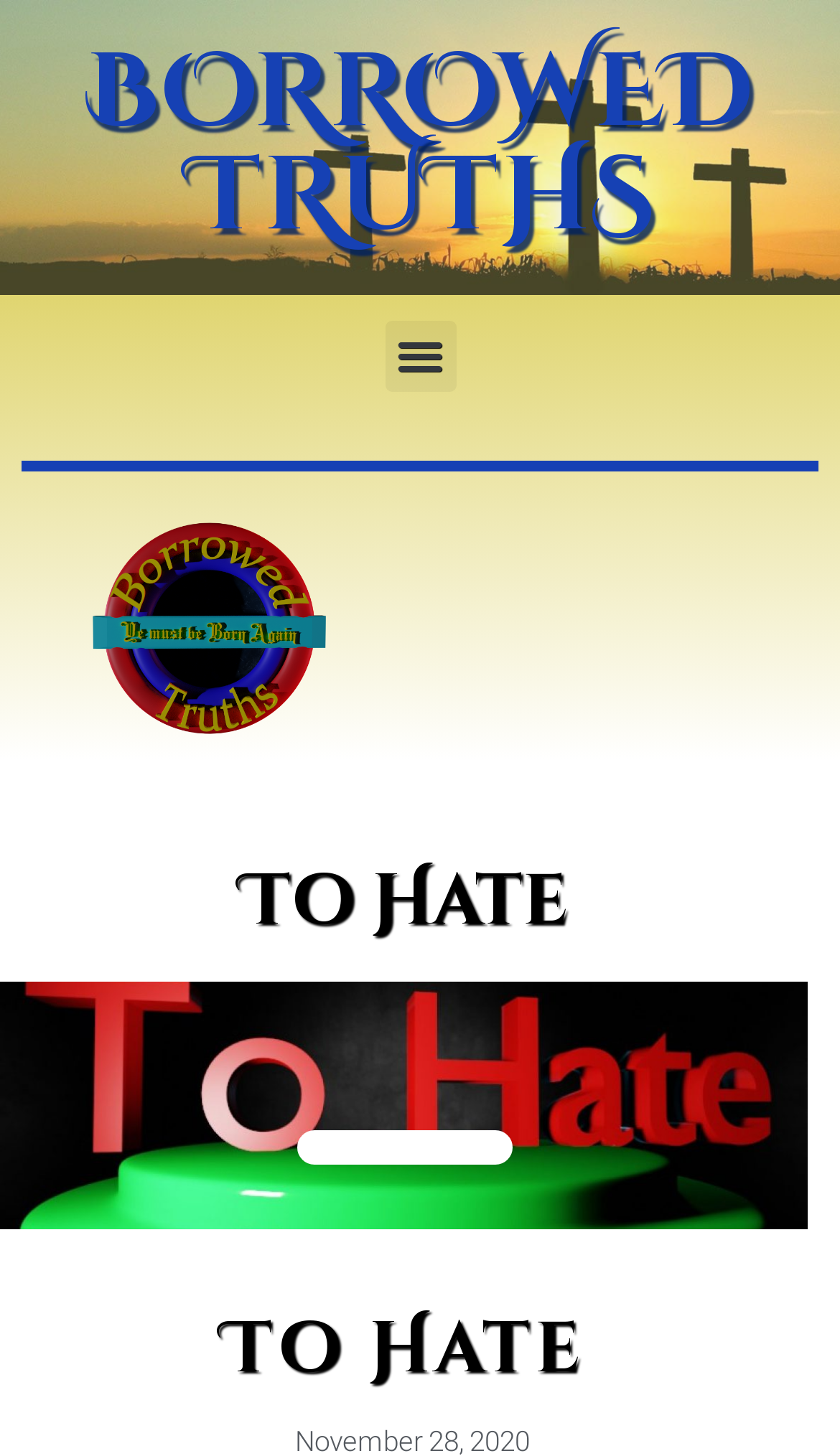Give a short answer to this question using one word or a phrase:
What is the text on the heading below the 'image 3' link?

To Hate